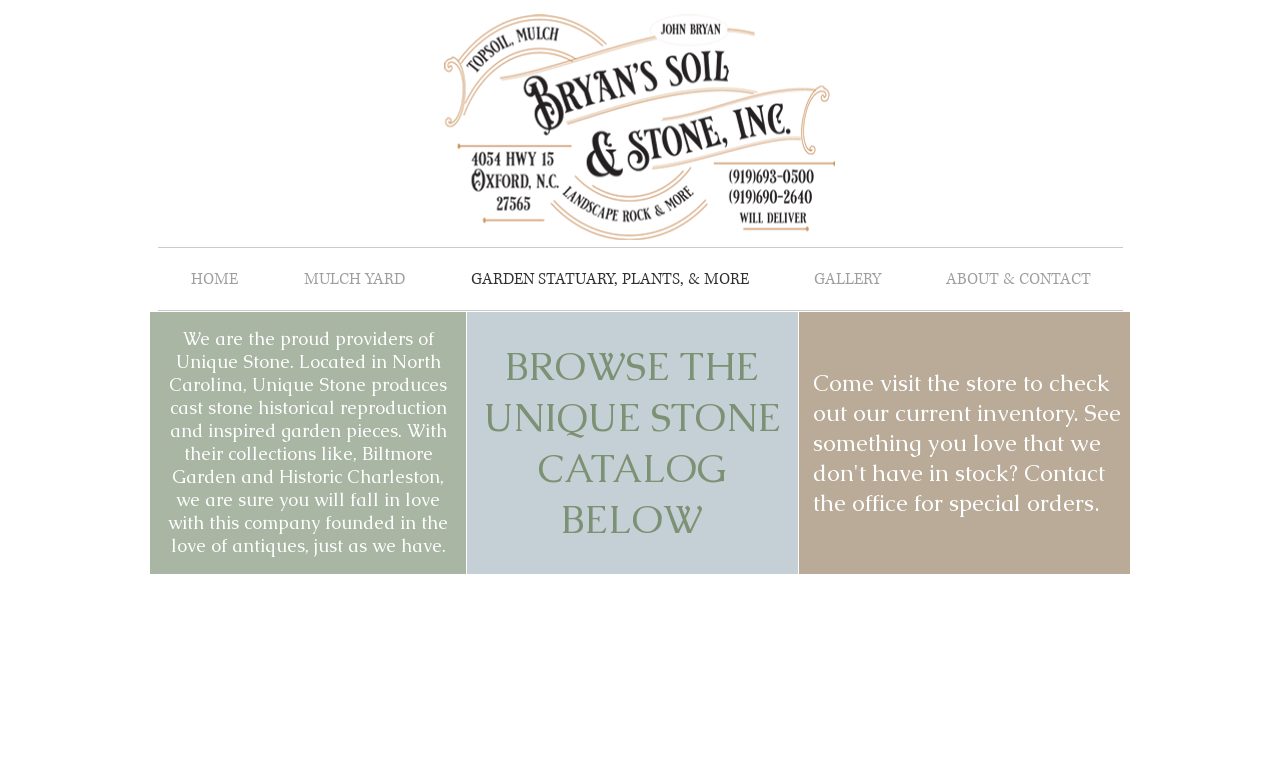What is the theme of the products offered by Bryan's Soil & Stone?
Look at the image and respond to the question as thoroughly as possible.

Based on the webpage, the products offered by Bryan's Soil & Stone, such as planters, birdbaths, and more, are related to garden pieces, indicating that the theme of the products is gardening or outdoor decoration.